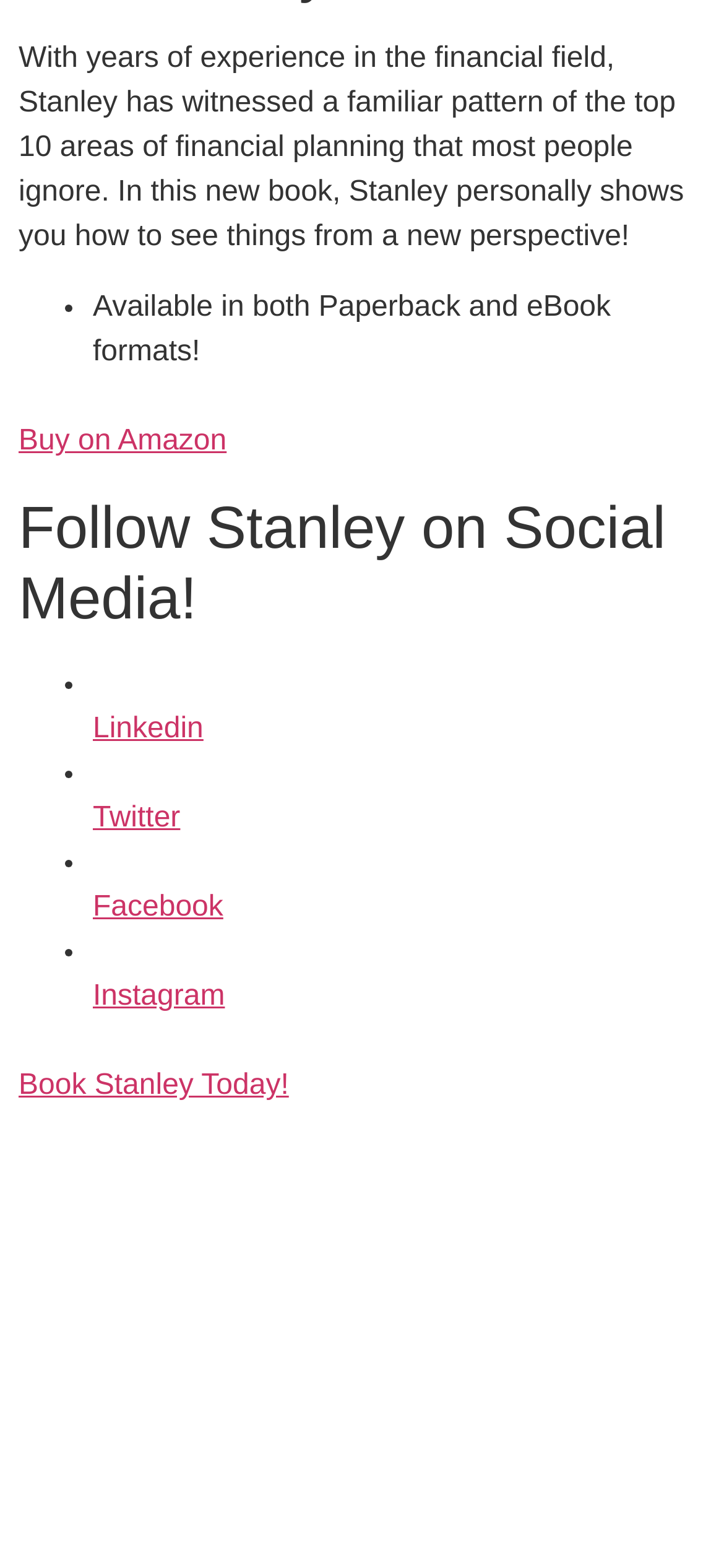Determine the bounding box coordinates in the format (top-left x, top-left y, bottom-right x, bottom-right y). Ensure all values are floating point numbers between 0 and 1. Identify the bounding box of the UI element described by: Book Stanley Today!

[0.026, 0.654, 0.399, 0.703]